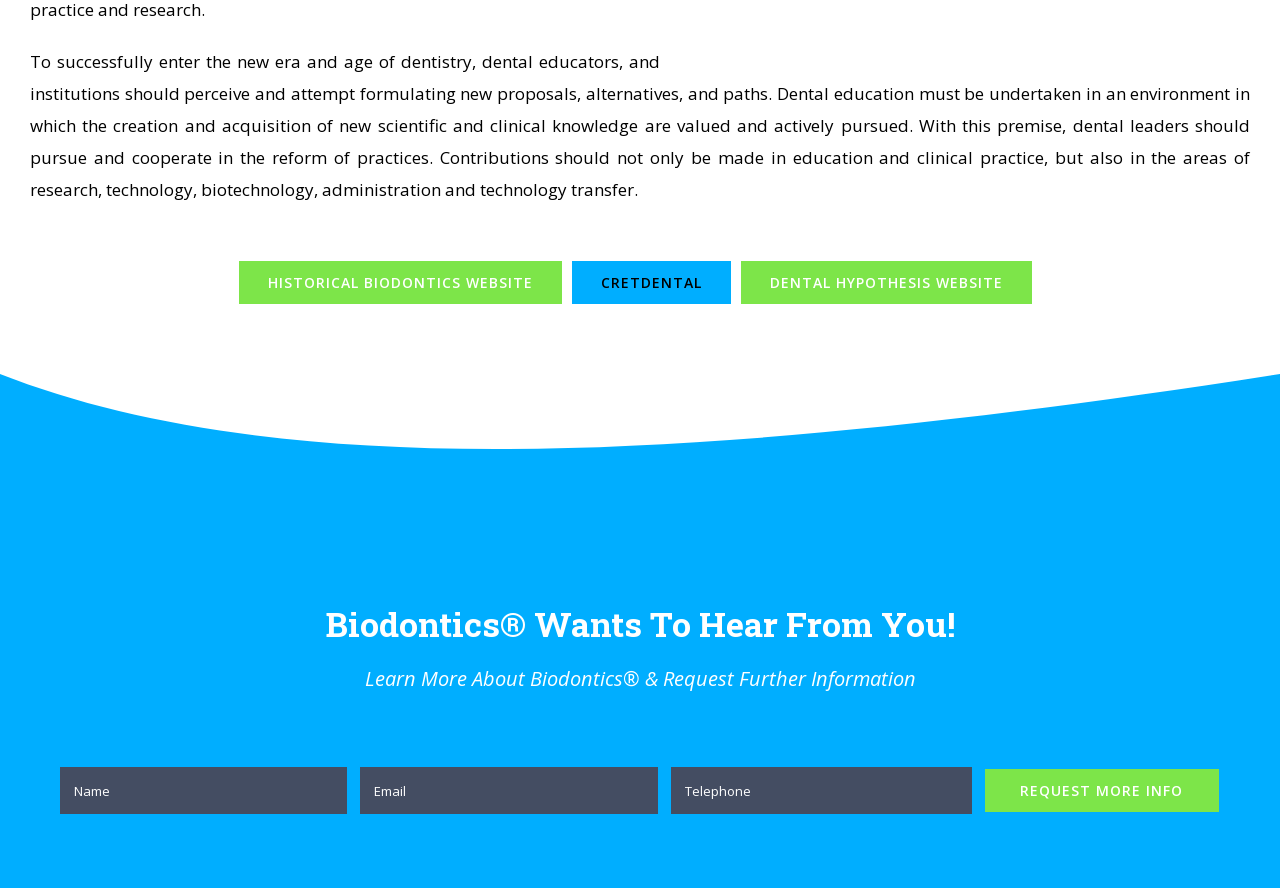What is the purpose of the textboxes?
Based on the image, please offer an in-depth response to the question.

The textboxes, labeled 'Name', 'Email', and a phone number field, are likely used to request more information about Biodontics, as indicated by the button 'REQUEST MORE INFO' below them.